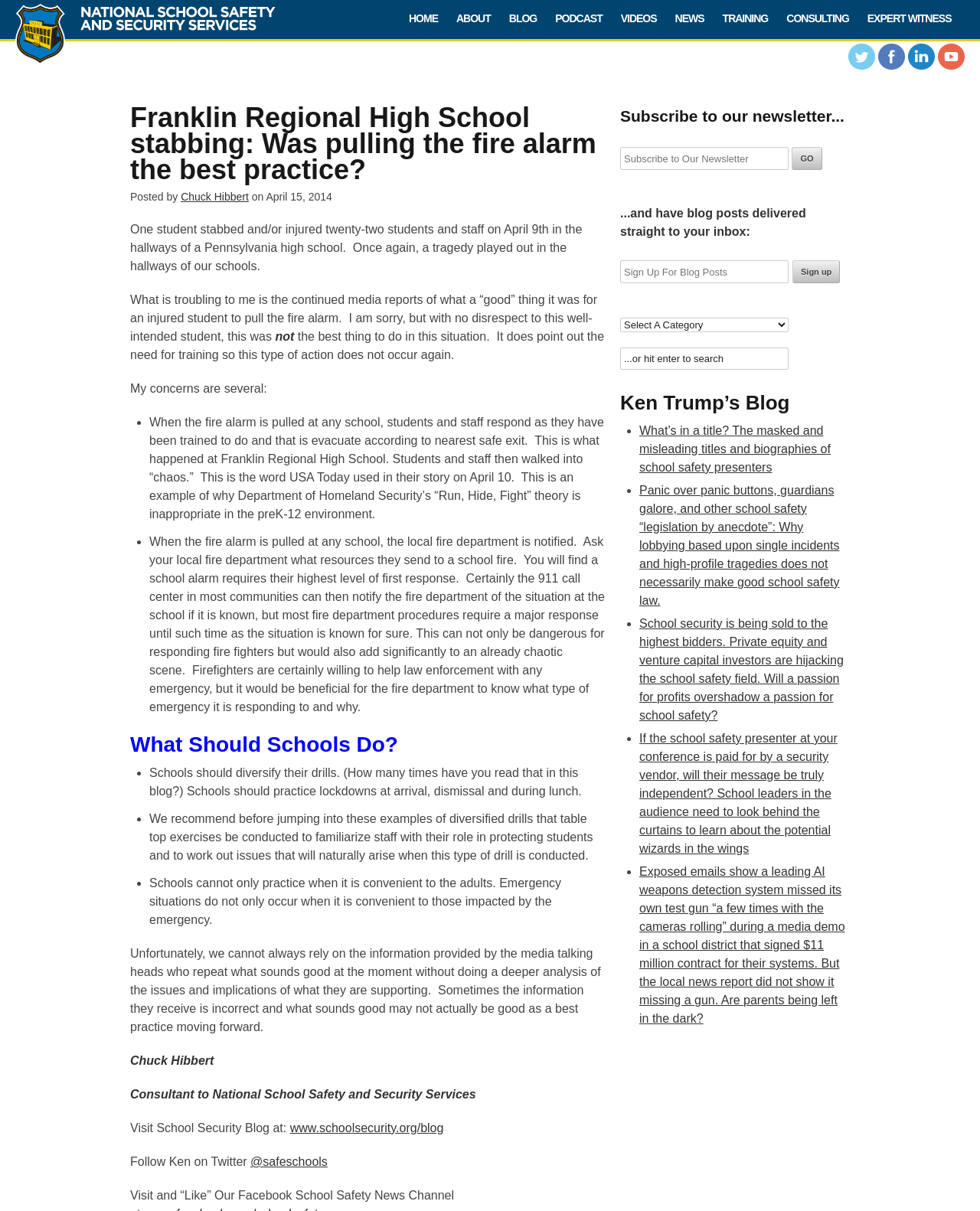Locate the bounding box coordinates of the clickable part needed for the task: "Click on the link to read about Franklin Regional High School stabbing".

[0.133, 0.087, 0.617, 0.151]